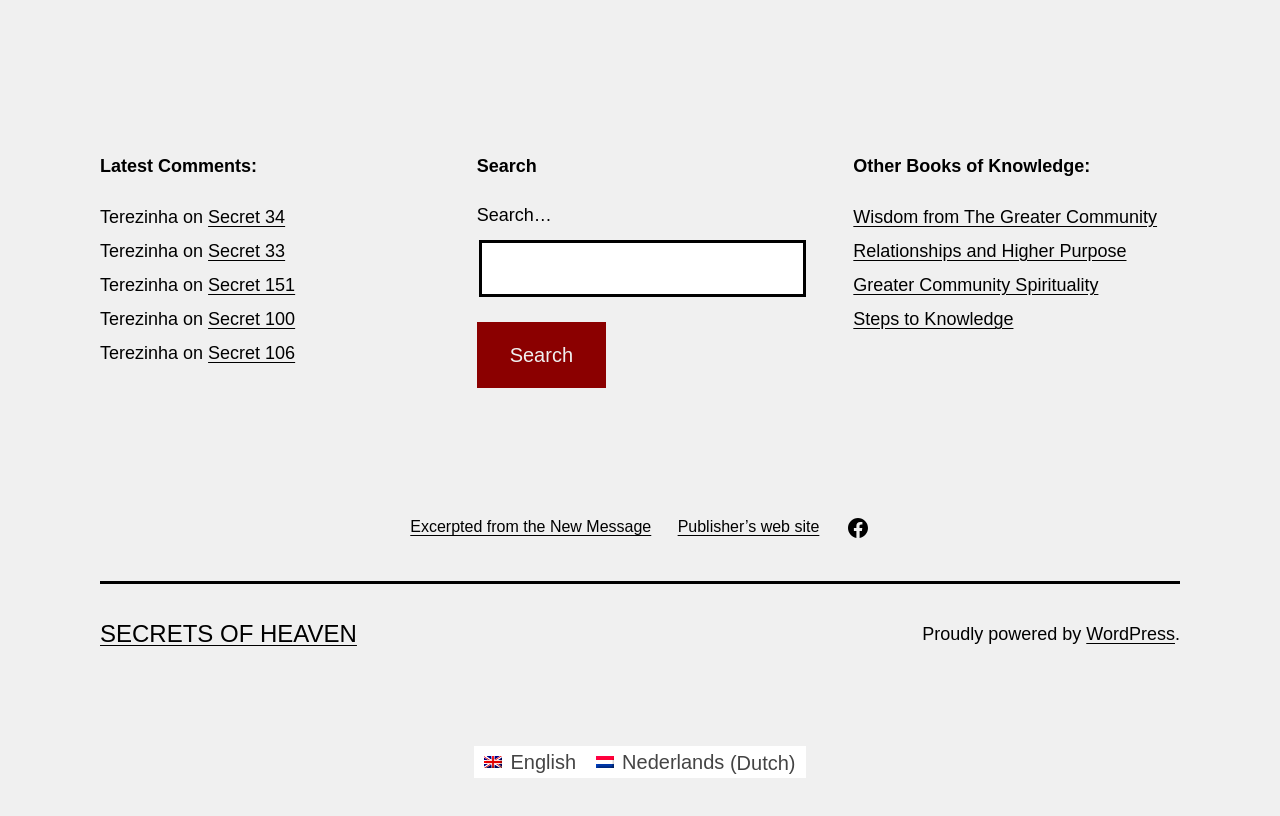Using the provided element description: "About Vince", identify the bounding box coordinates. The coordinates should be four floats between 0 and 1 in the order [left, top, right, bottom].

None